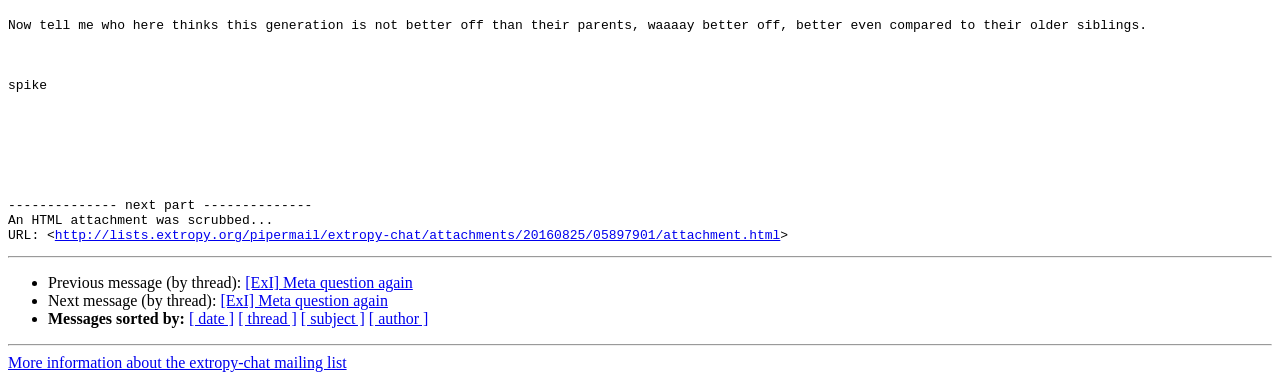What are the navigation options?
Please provide a comprehensive answer based on the information in the image.

The webpage provides links to navigate to the previous and next messages by thread, which are '[ExI] Meta question again'.